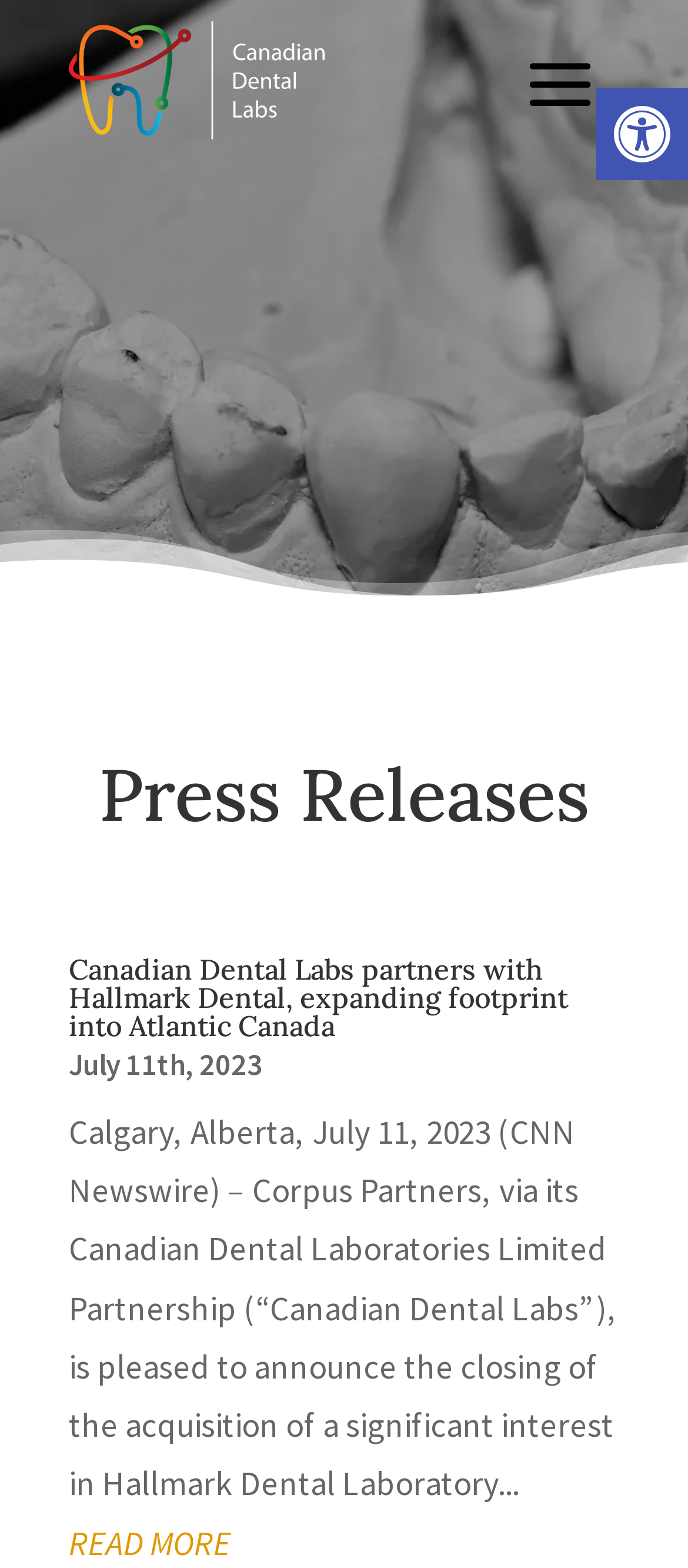Bounding box coordinates are specified in the format (top-left x, top-left y, bottom-right x, bottom-right y). All values are floating point numbers bounded between 0 and 1. Please provide the bounding box coordinate of the region this sentence describes: aria-label="Menu"

[0.744, 0.022, 0.885, 0.084]